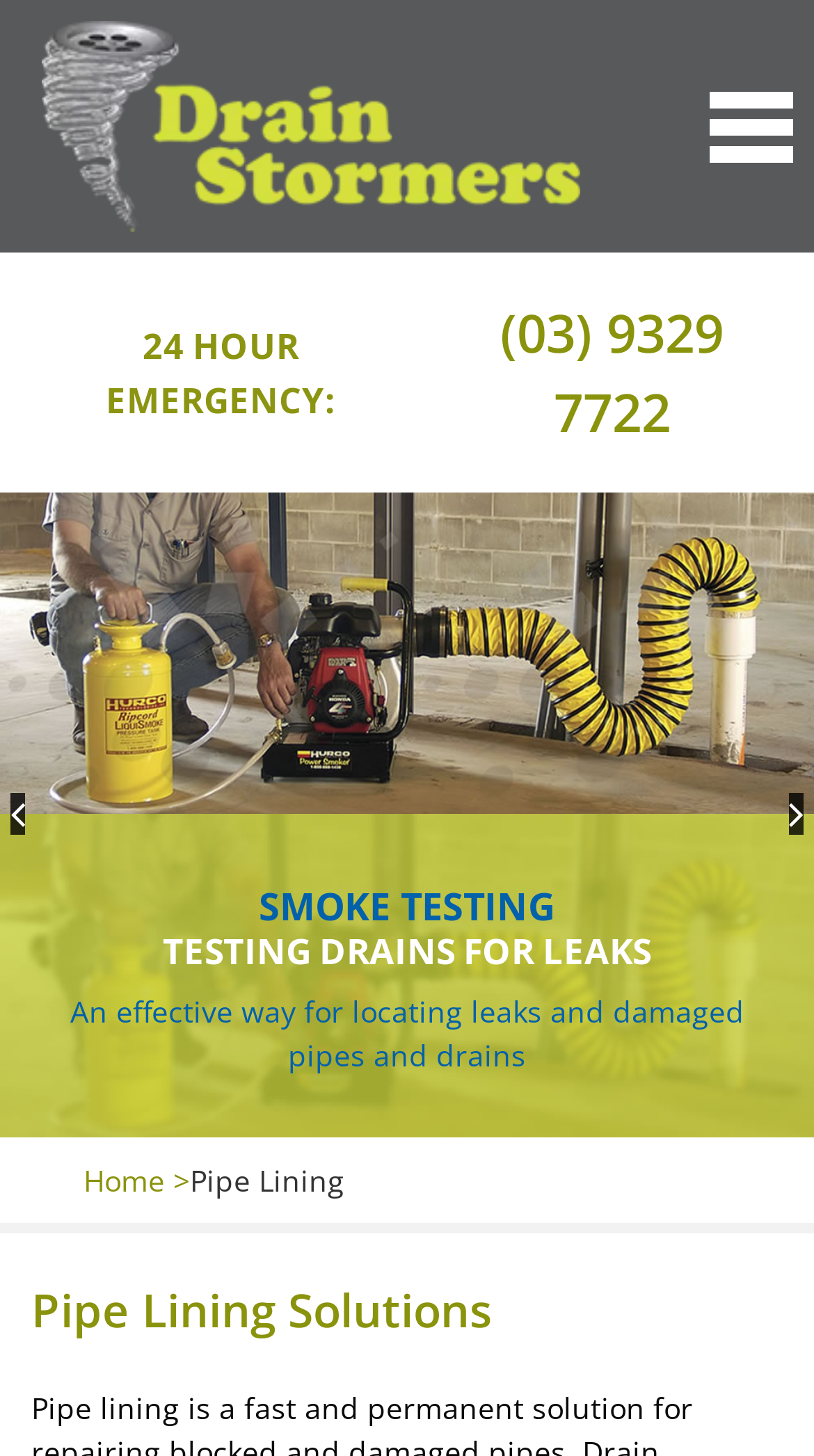What is the service provided by the company?
Using the visual information, answer the question in a single word or phrase.

Pipe Lining